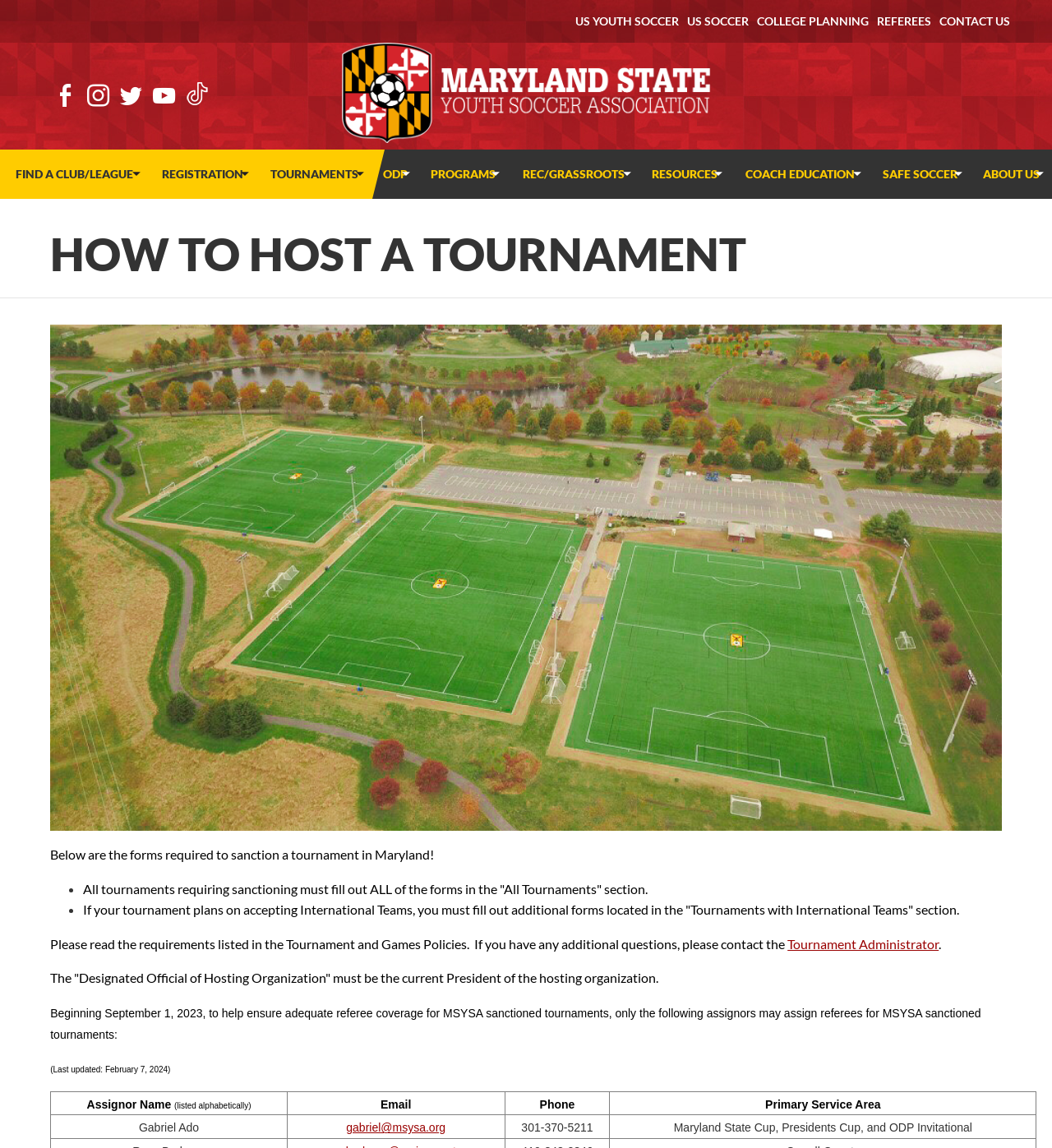Locate the bounding box coordinates of the area to click to fulfill this instruction: "Email Gabriel Ado". The bounding box should be presented as four float numbers between 0 and 1, in the order [left, top, right, bottom].

[0.329, 0.977, 0.424, 0.988]